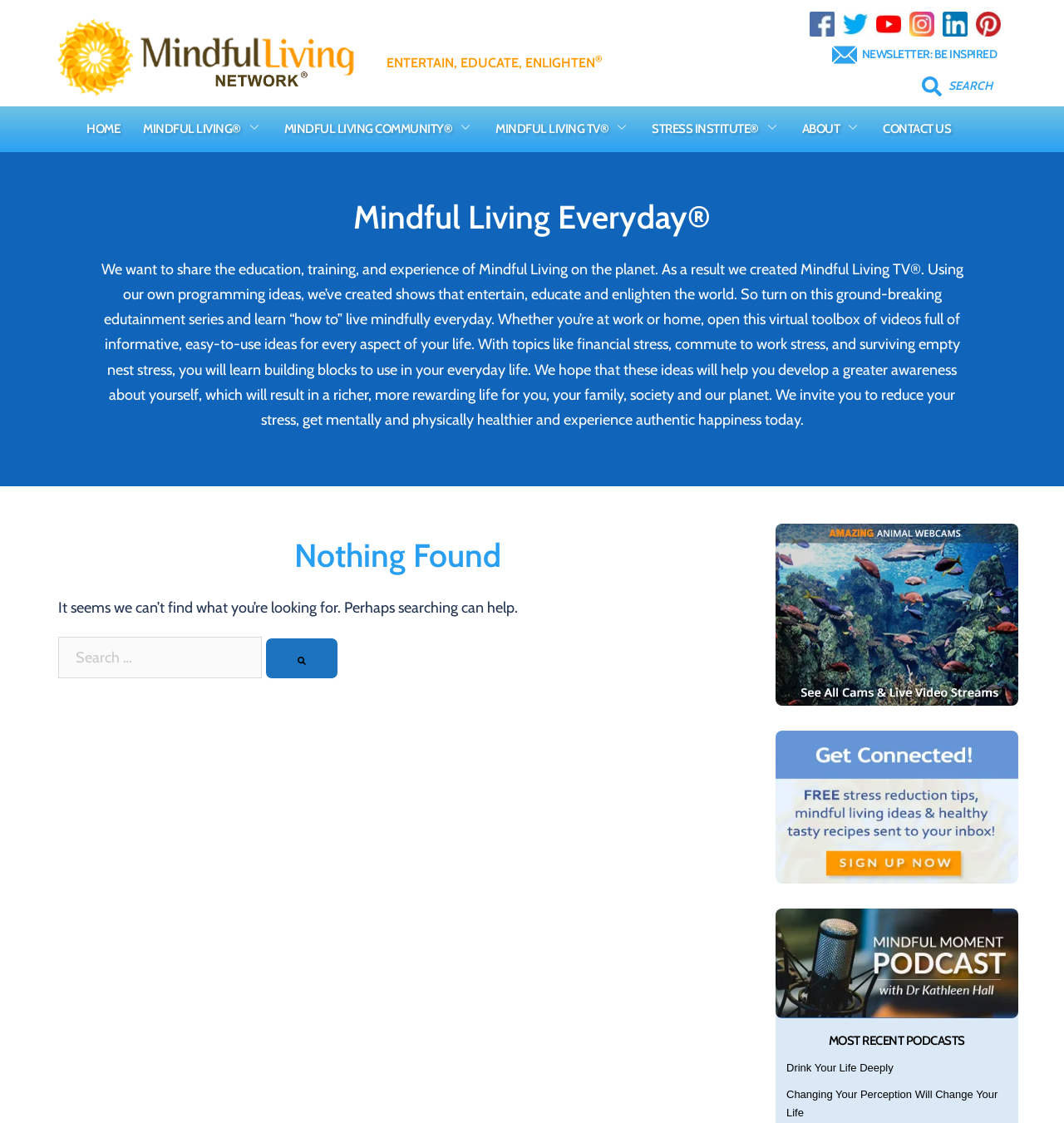Given the element description Mindful Living TV®, predict the bounding box coordinates for the UI element in the webpage screenshot. The format should be (top-left x, top-left y, bottom-right x, bottom-right y), and the values should be between 0 and 1.

[0.466, 0.106, 0.572, 0.124]